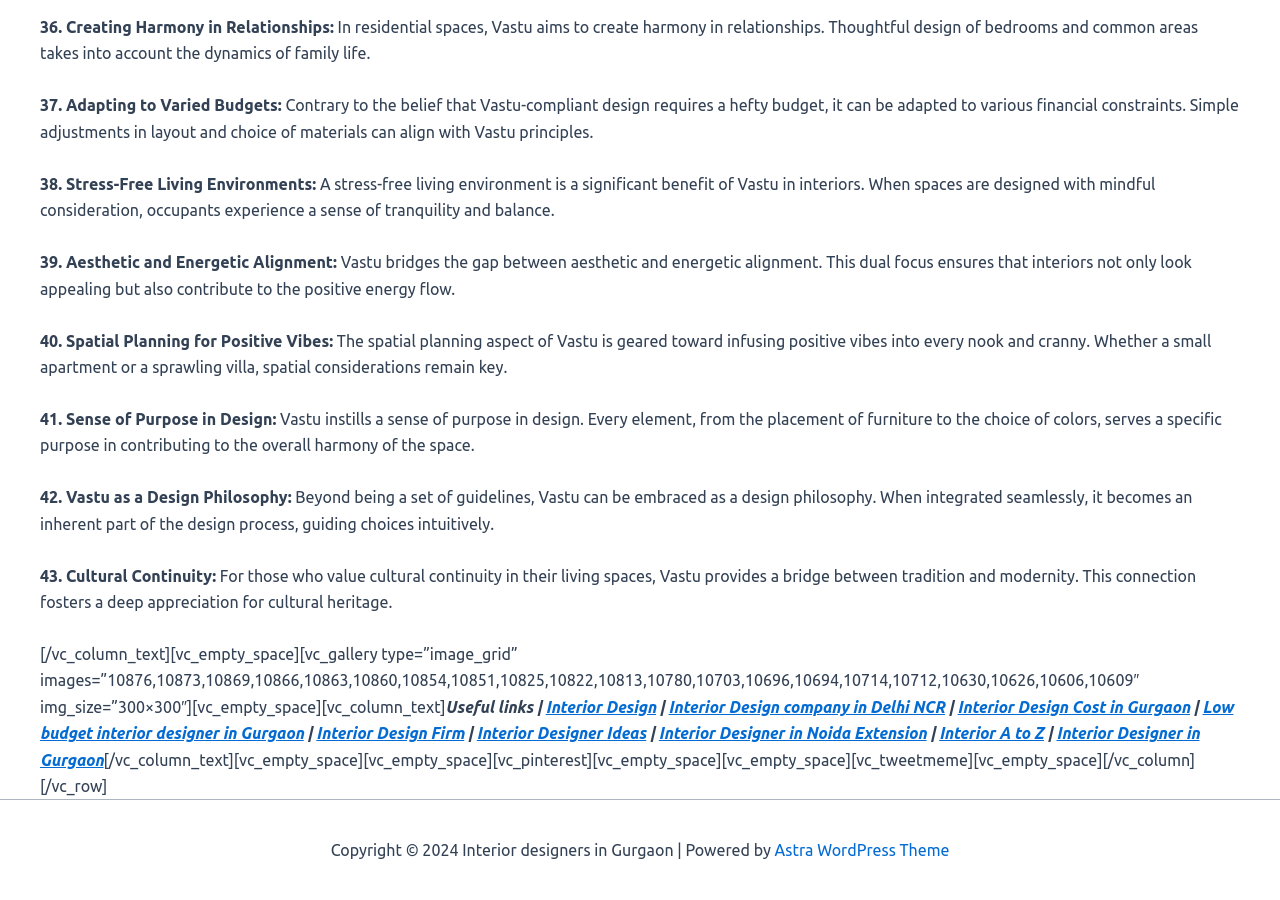Provide the bounding box coordinates of the section that needs to be clicked to accomplish the following instruction: "Click on 'Interior Design'."

[0.426, 0.775, 0.513, 0.795]